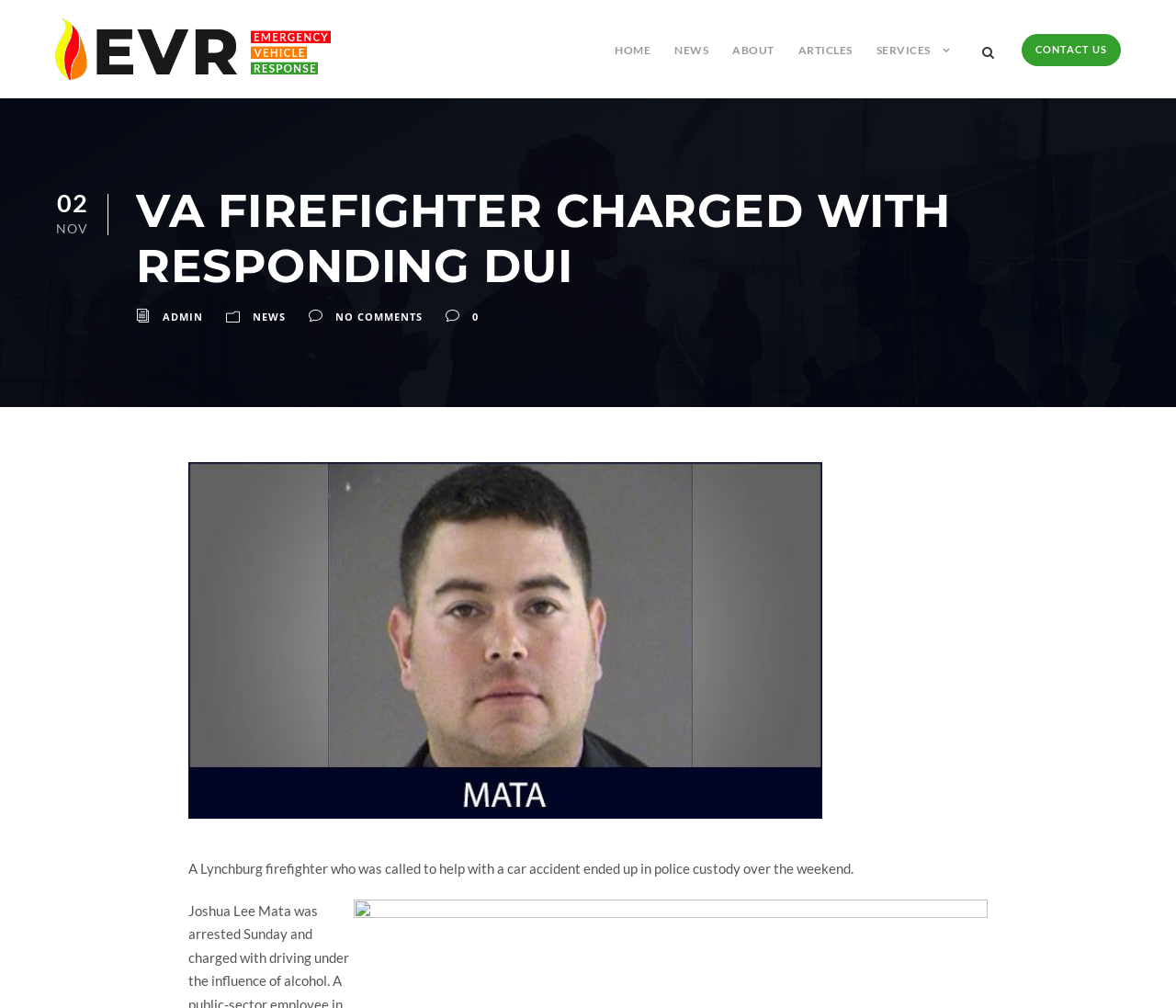What is the occupation of Joshua Lee Mata?
Based on the screenshot, provide a one-word or short-phrase response.

Firefighter